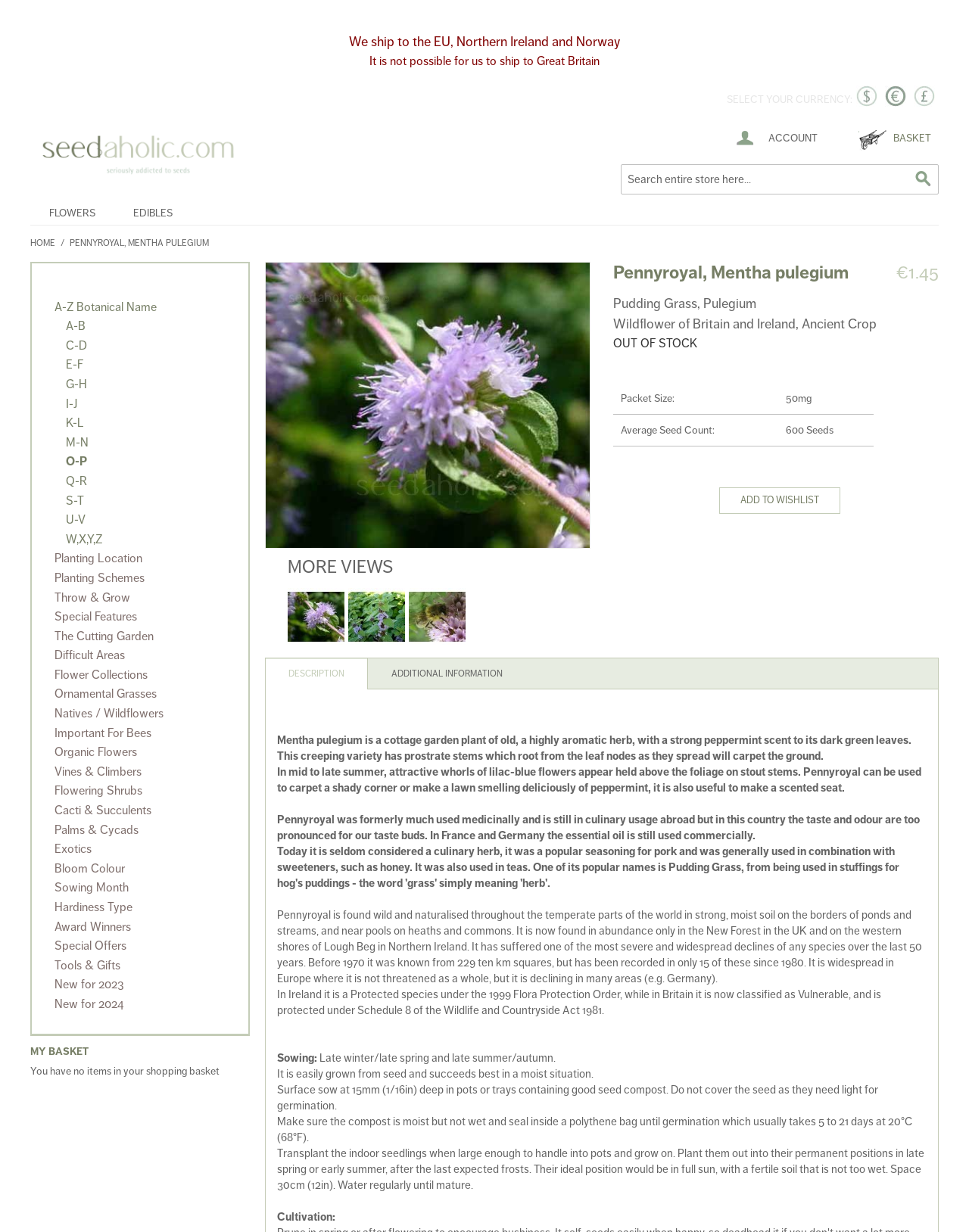What is the purpose of the search bar? Look at the image and give a one-word or short phrase answer.

To search the entire store